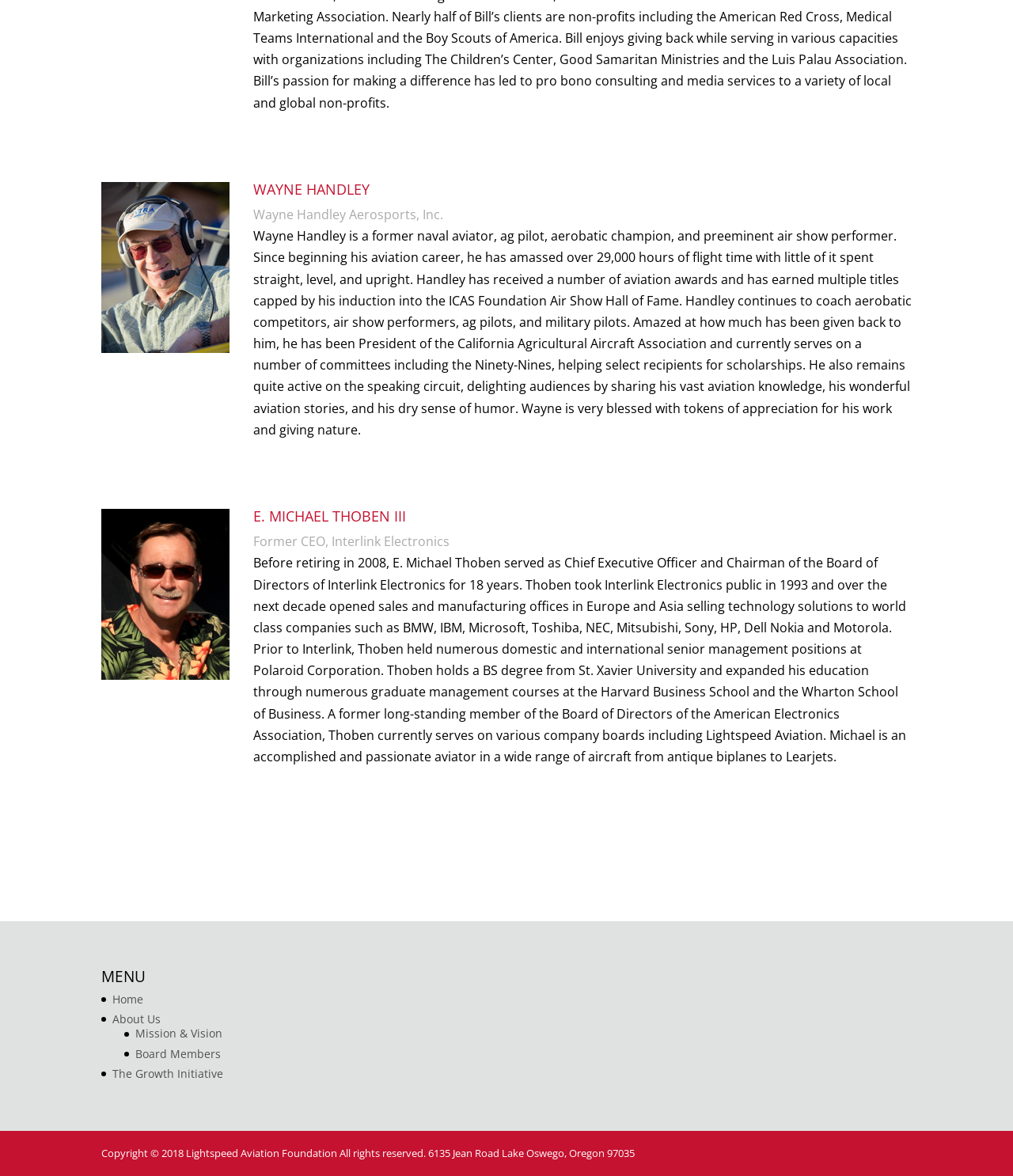Using the description "Home", locate and provide the bounding box of the UI element.

[0.111, 0.843, 0.141, 0.856]